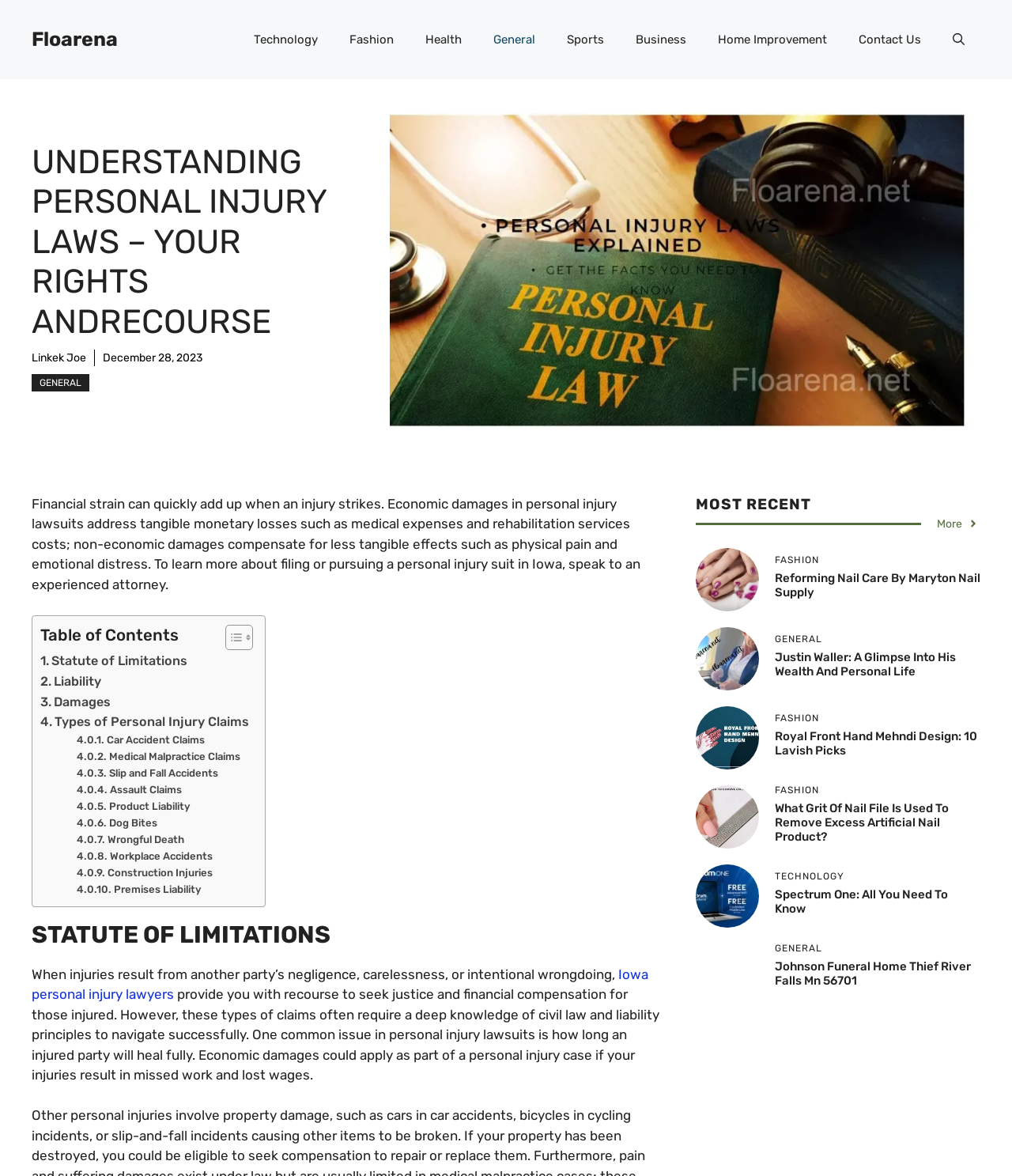Look at the image and answer the question in detail:
What is the purpose of the 'Table of Contents' section?

The 'Table of Contents' section appears to provide a way for users to quickly navigate to specific sections of the webpage, such as 'Statute of Limitations', 'Liability', and 'Damages', by clicking on the corresponding links.